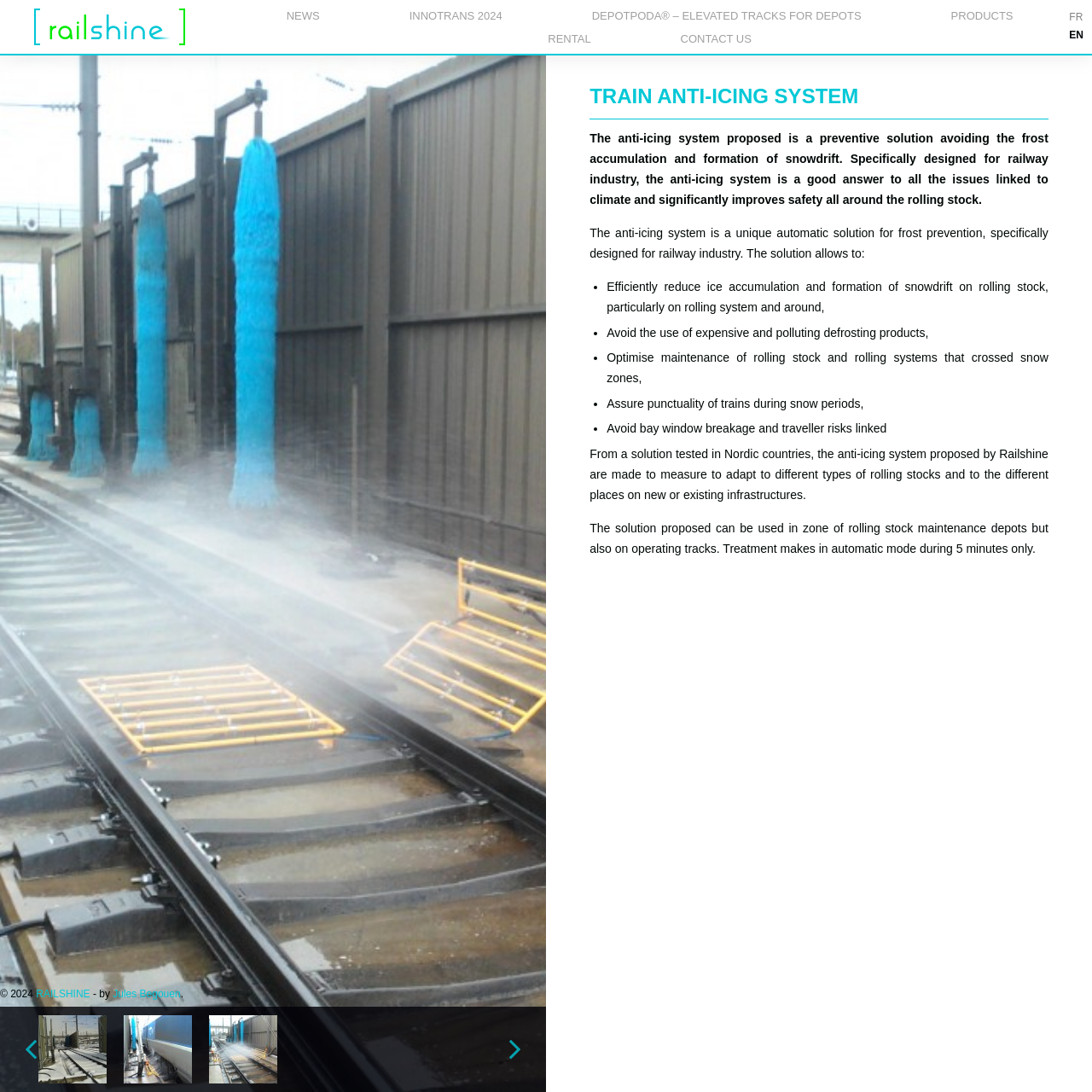What is the language of the webpage?
Provide a comprehensive and detailed answer to the question.

The language of the webpage is English, although there are links to switch to French ('FR') and other languages at the top-right corner of the webpage. The majority of the text on the webpage is in English.